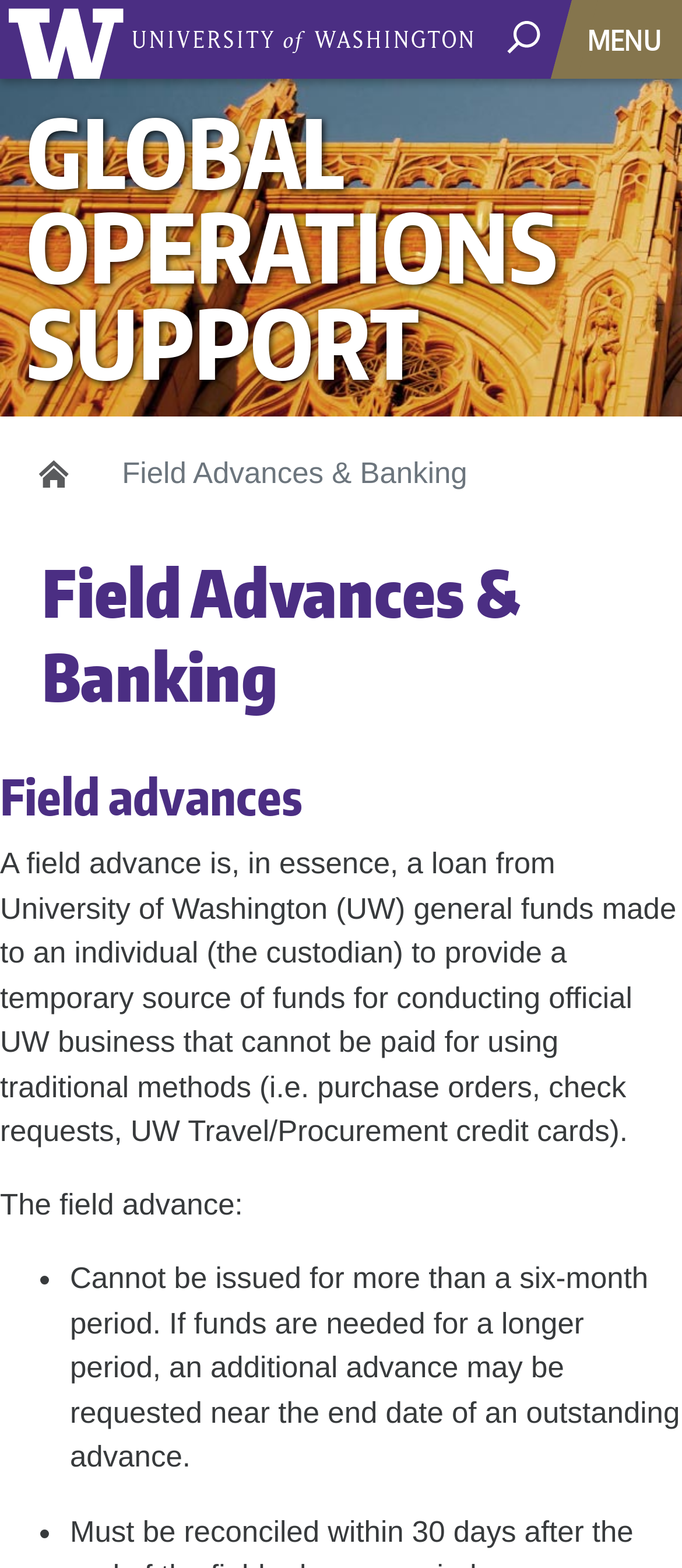Carefully examine the image and provide an in-depth answer to the question: What is the purpose of a field advance?

The answer can be found by reading the static text that describes a field advance as 'a loan from University of Washington (UW) general funds made to an individual (the custodian) to provide a temporary source of funds for conducting official UW business that cannot be paid for using traditional methods'.